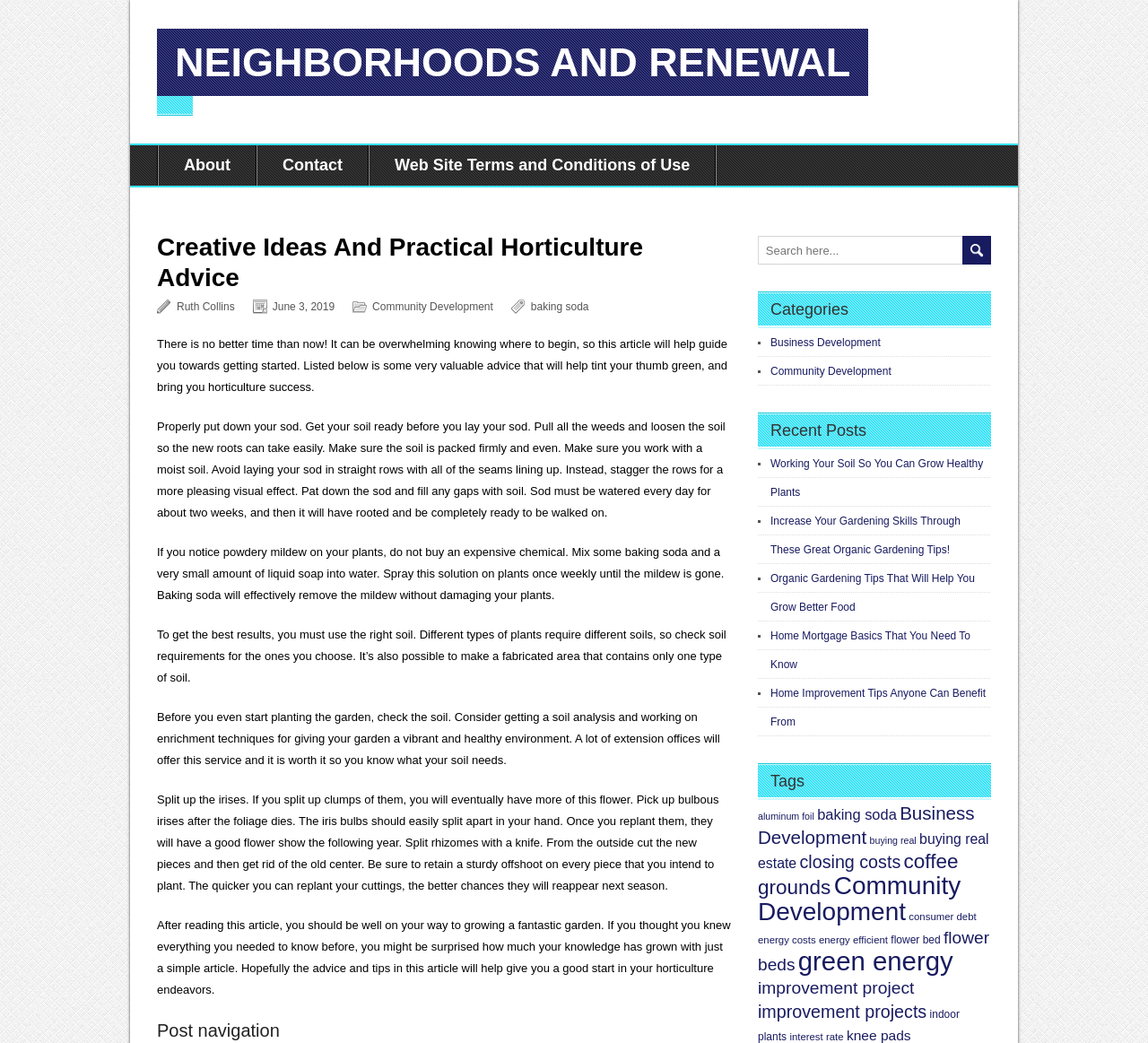Find the bounding box coordinates for the element described here: "About".

[0.138, 0.139, 0.223, 0.178]